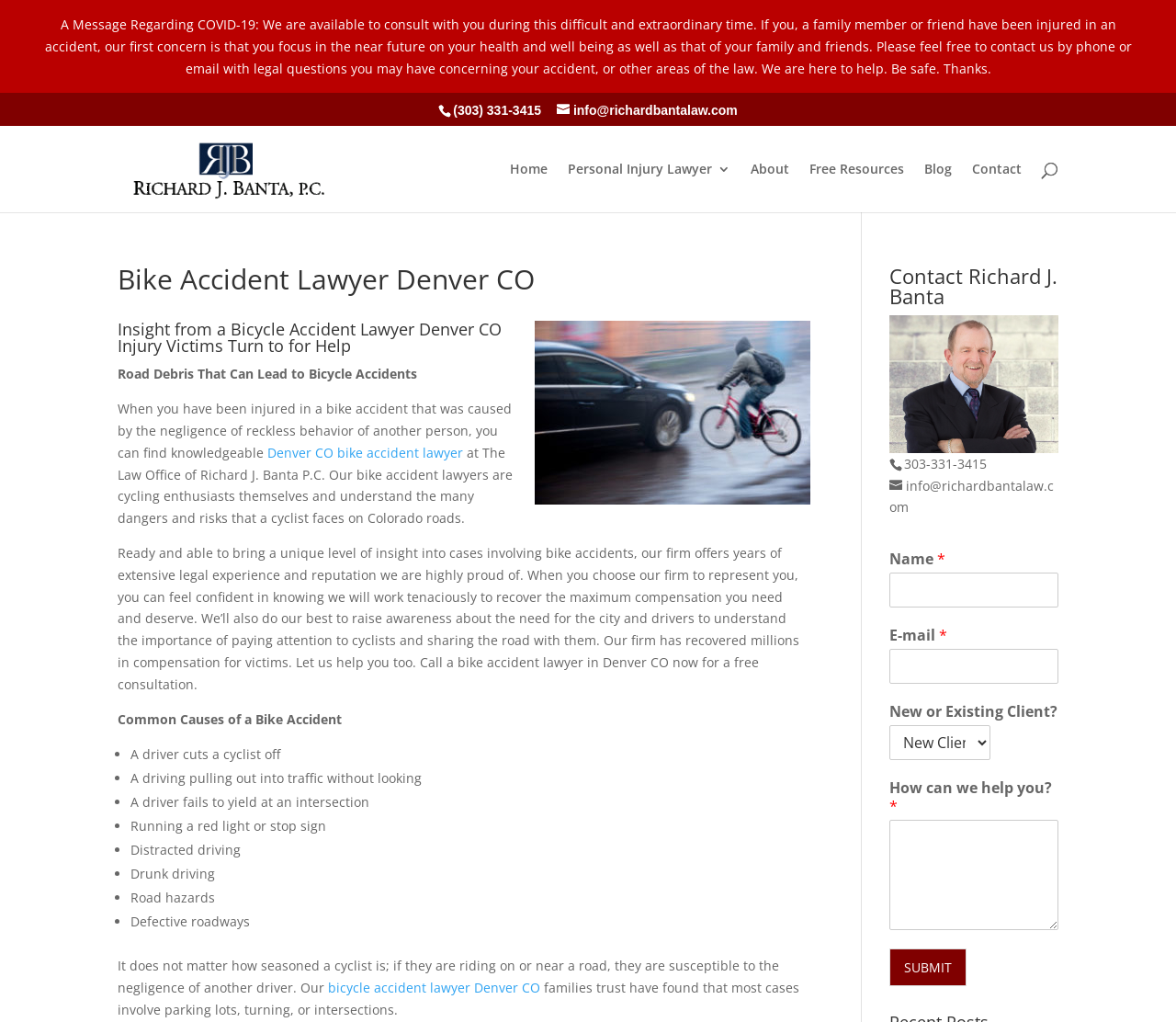What is the phone number to contact the law office?
Can you provide an in-depth and detailed response to the question?

The phone number can be found on the top right side of the webpage, below the 'Personal Injury Law Firm Denver CO' link, and is also repeated at the bottom of the page in the 'Contact Richard J. Banta' section.